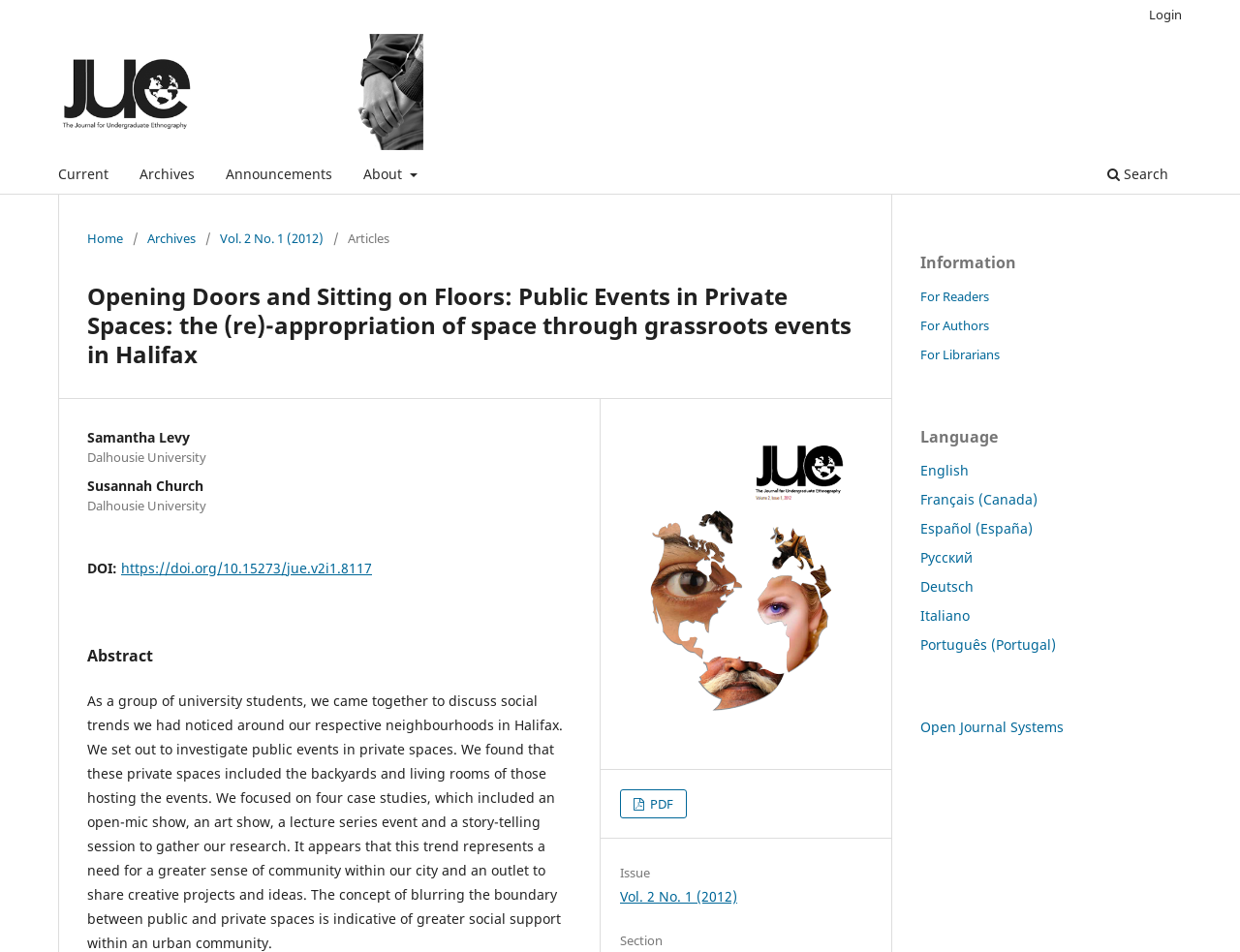Extract the bounding box coordinates for the HTML element that matches this description: "Dogs". The coordinates should be four float numbers between 0 and 1, i.e., [left, top, right, bottom].

None